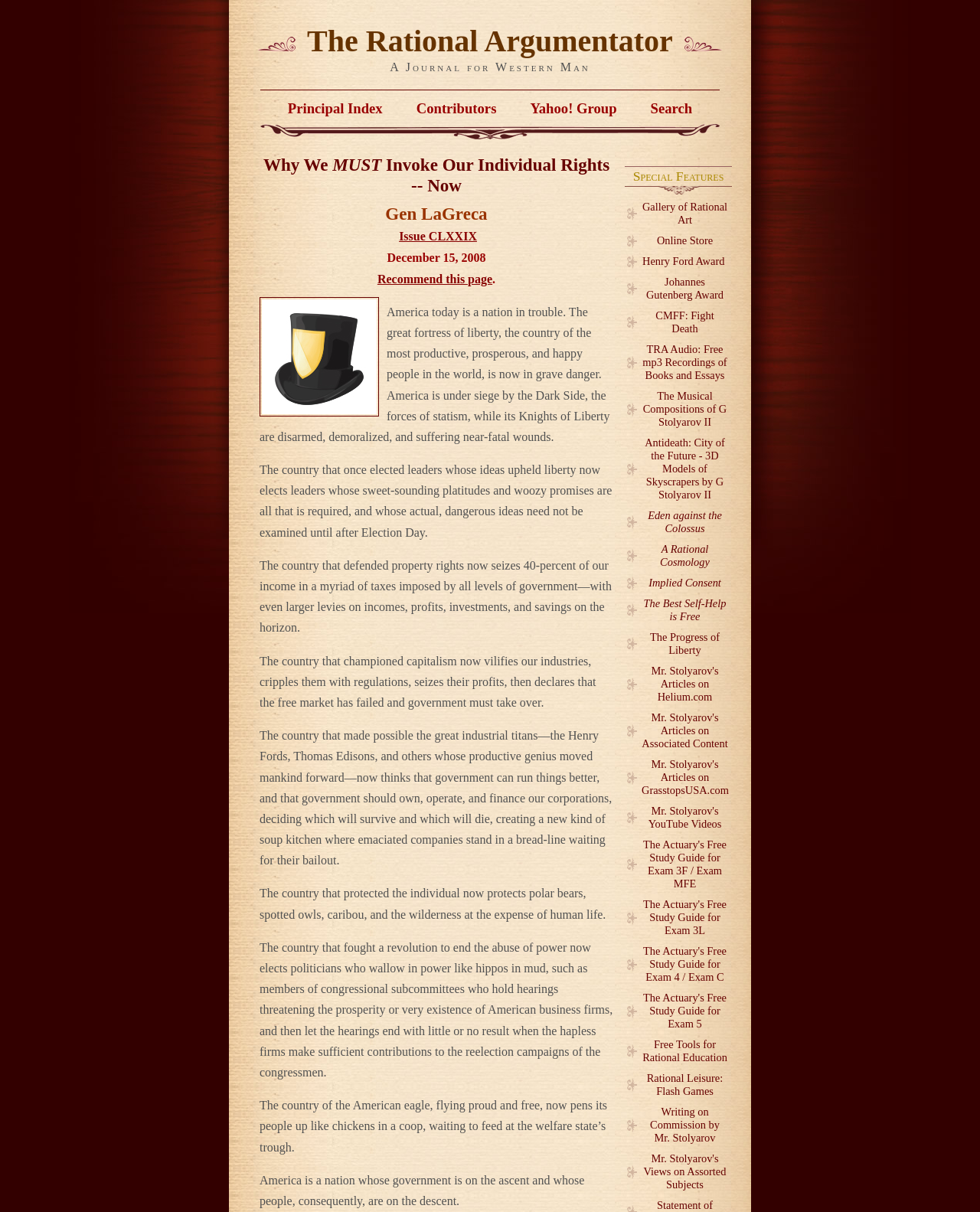Answer the question below using just one word or a short phrase: 
What is the topic of the article?

Individual rights